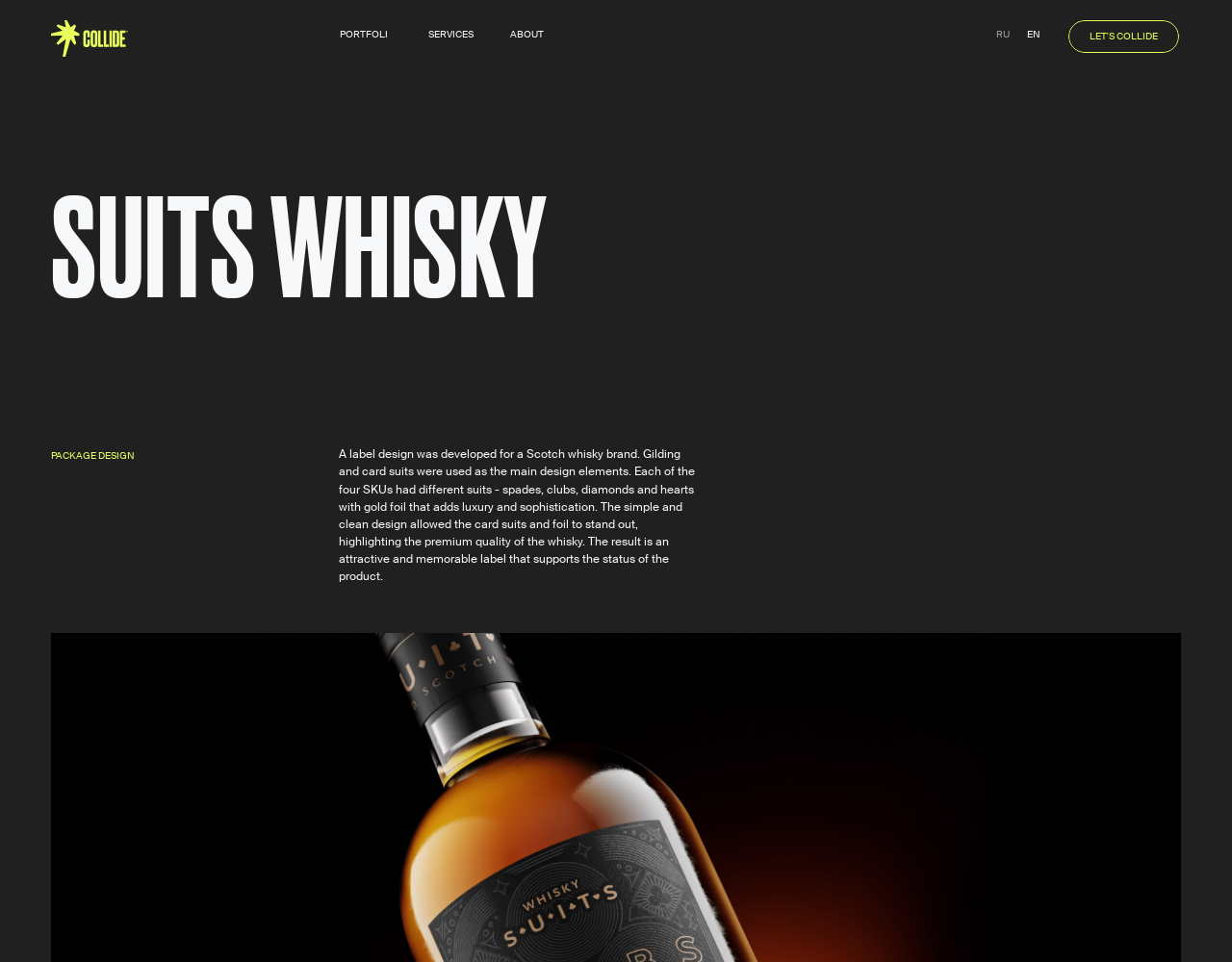What is the name of the whisky brand?
Based on the visual information, provide a detailed and comprehensive answer.

The name of the whisky brand can be found in the StaticText element with the text 'SUITS WHISKY' located at the top of the webpage.